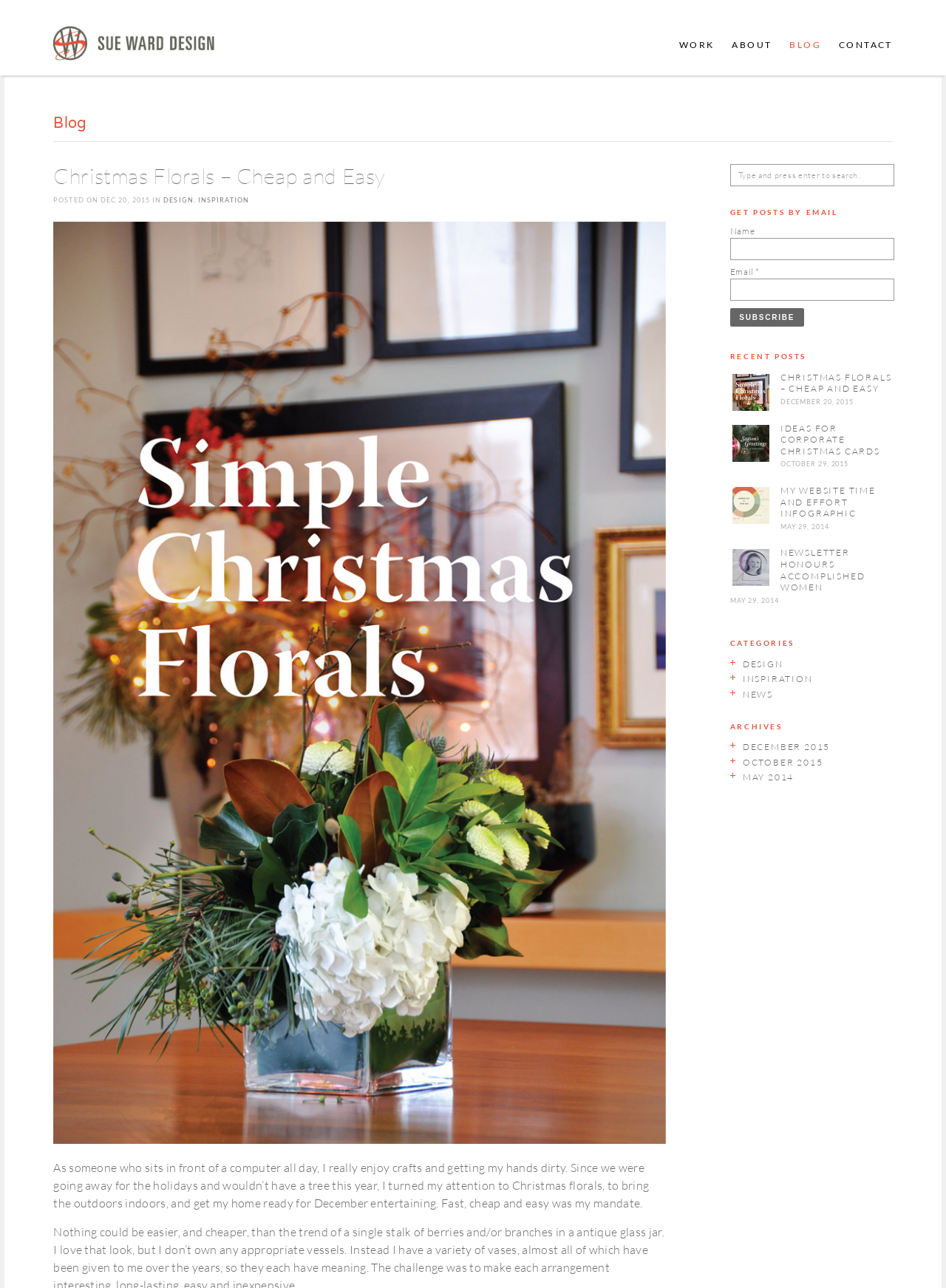Please locate the bounding box coordinates of the element's region that needs to be clicked to follow the instruction: "Subscribe to the newsletter". The bounding box coordinates should be provided as four float numbers between 0 and 1, i.e., [left, top, right, bottom].

[0.772, 0.24, 0.85, 0.254]